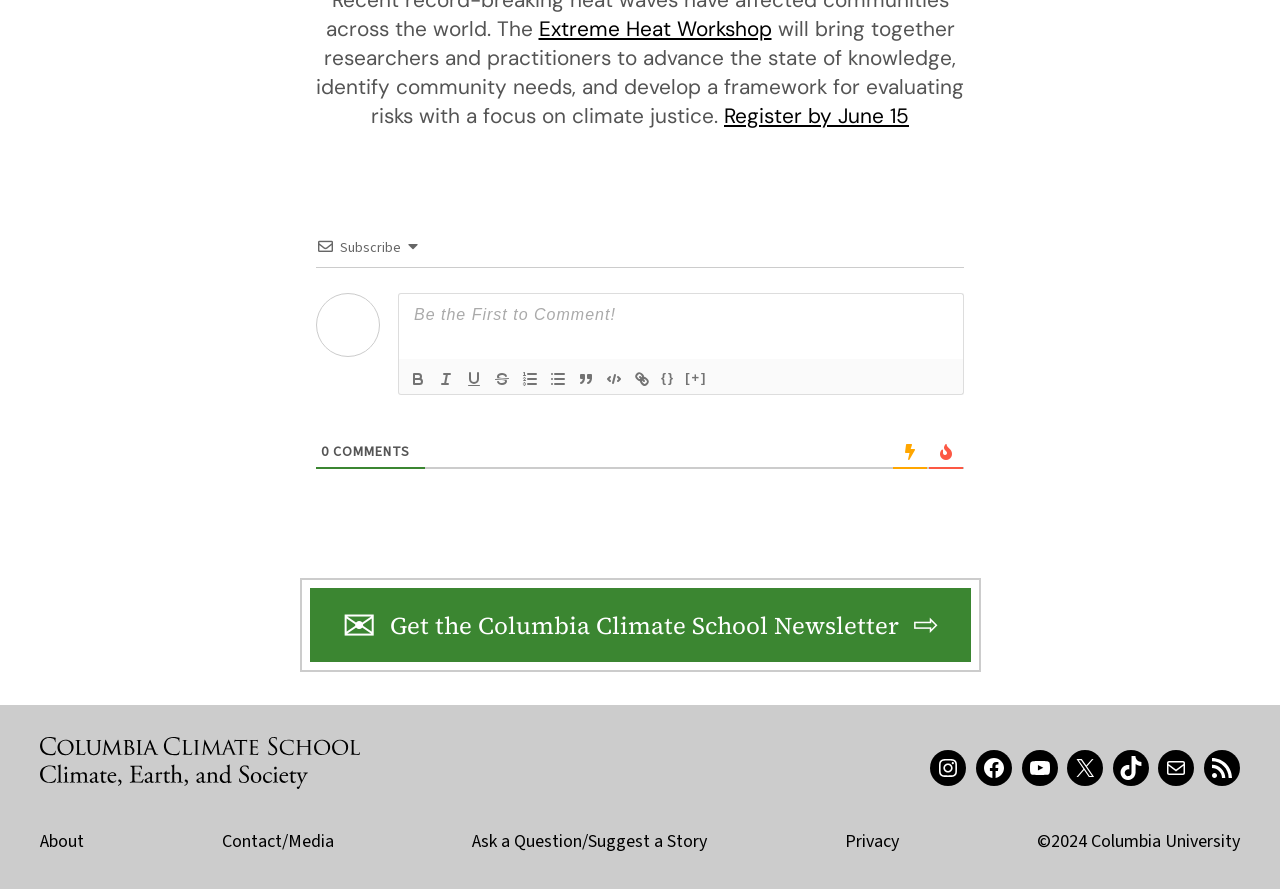What is the name of the school associated with this webpage?
Please provide a comprehensive answer to the question based on the webpage screenshot.

The name of the school associated with this webpage can be found in the top section of the page, where there is a link to 'Columbia Climate School: Climate, Earth, and Society'. This suggests that the webpage is affiliated with the Columbia Climate School.